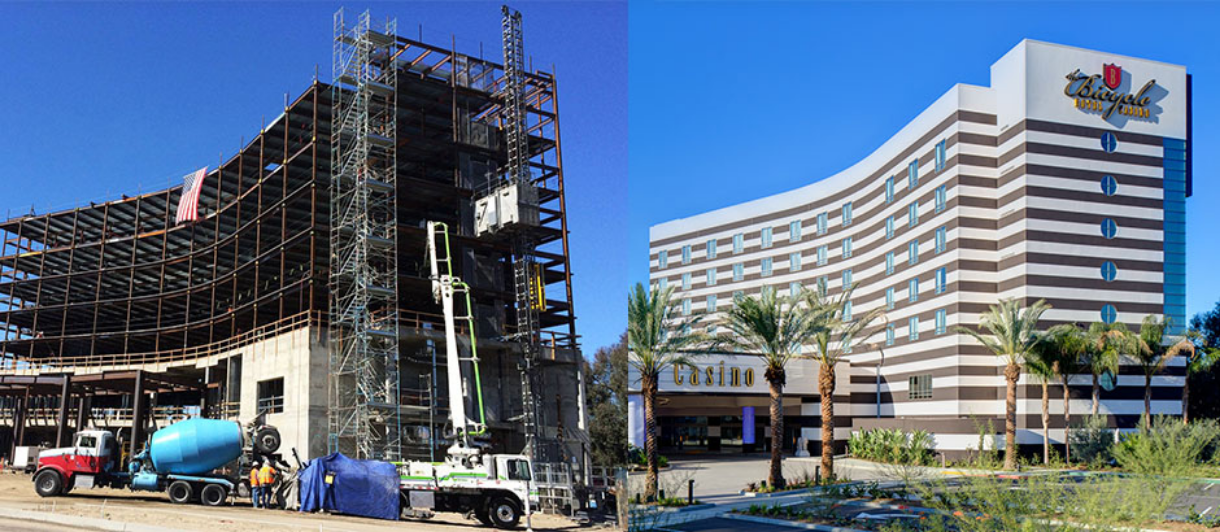Analyze the image and provide a detailed answer to the question: What is the prominent feature on the completed hotel's facade?

The prominent feature on the completed hotel's facade can be identified by analyzing the caption's description of the hotel's design, which mentions the sleek, curved architecture adorned with alternating horizontal stripes in light and dark tones.